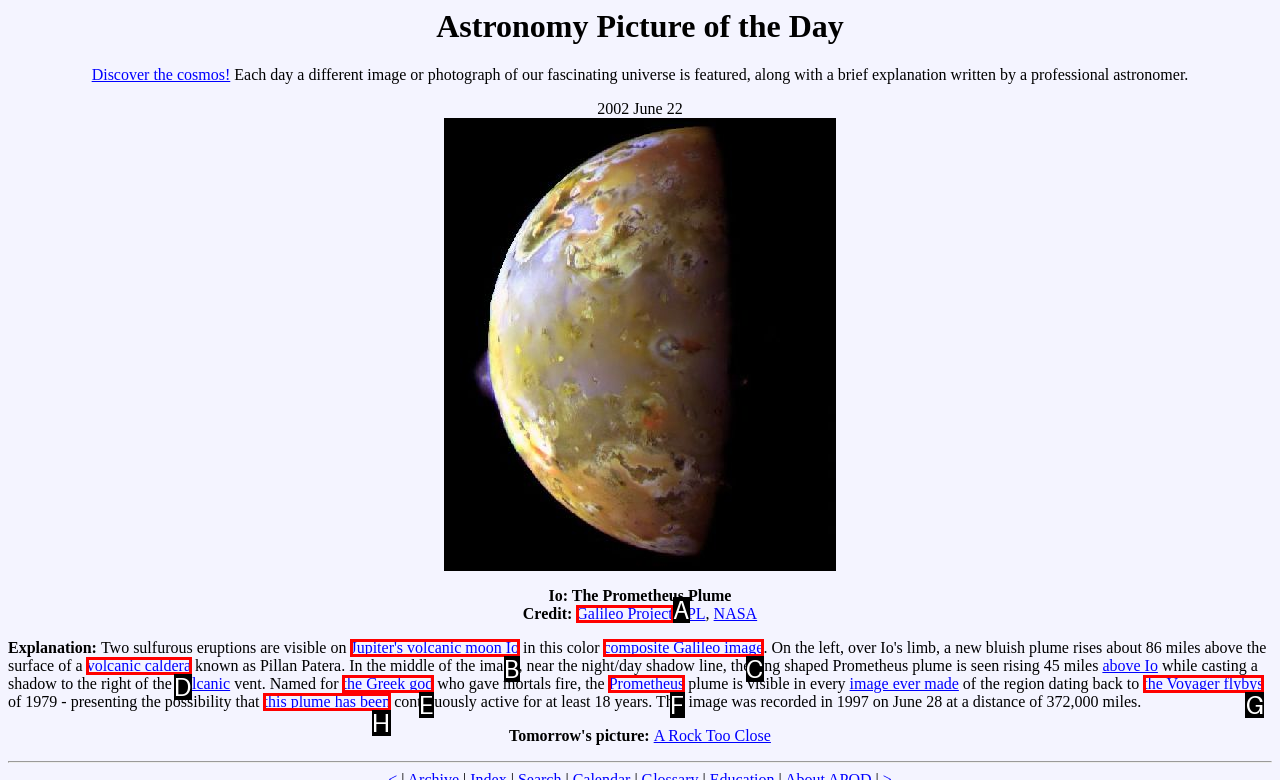From the given choices, which option should you click to complete this task: Learn more about the Galileo Project? Answer with the letter of the correct option.

A